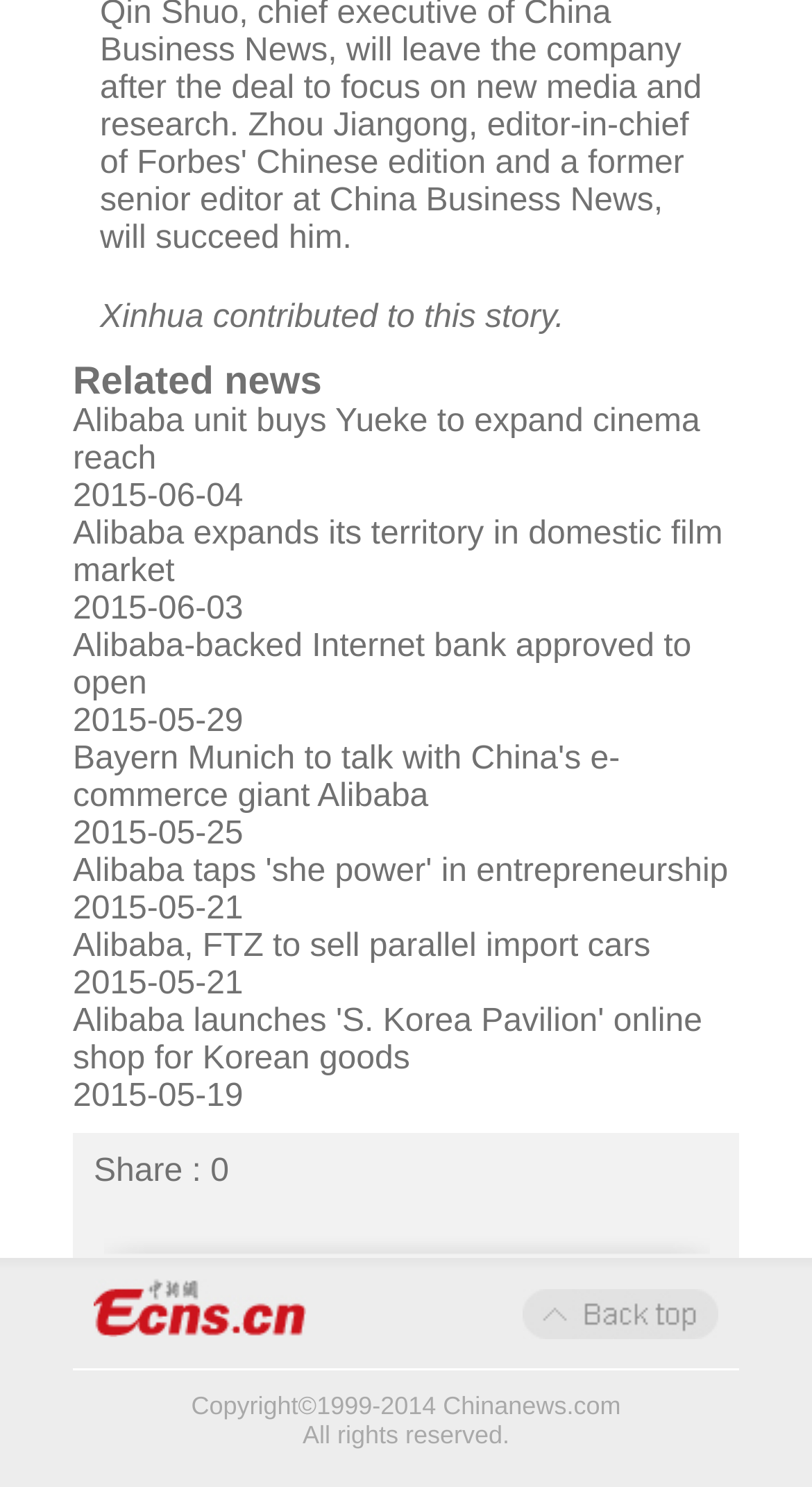Find the bounding box coordinates of the clickable element required to execute the following instruction: "Read our testimonials". Provide the coordinates as four float numbers between 0 and 1, i.e., [left, top, right, bottom].

None